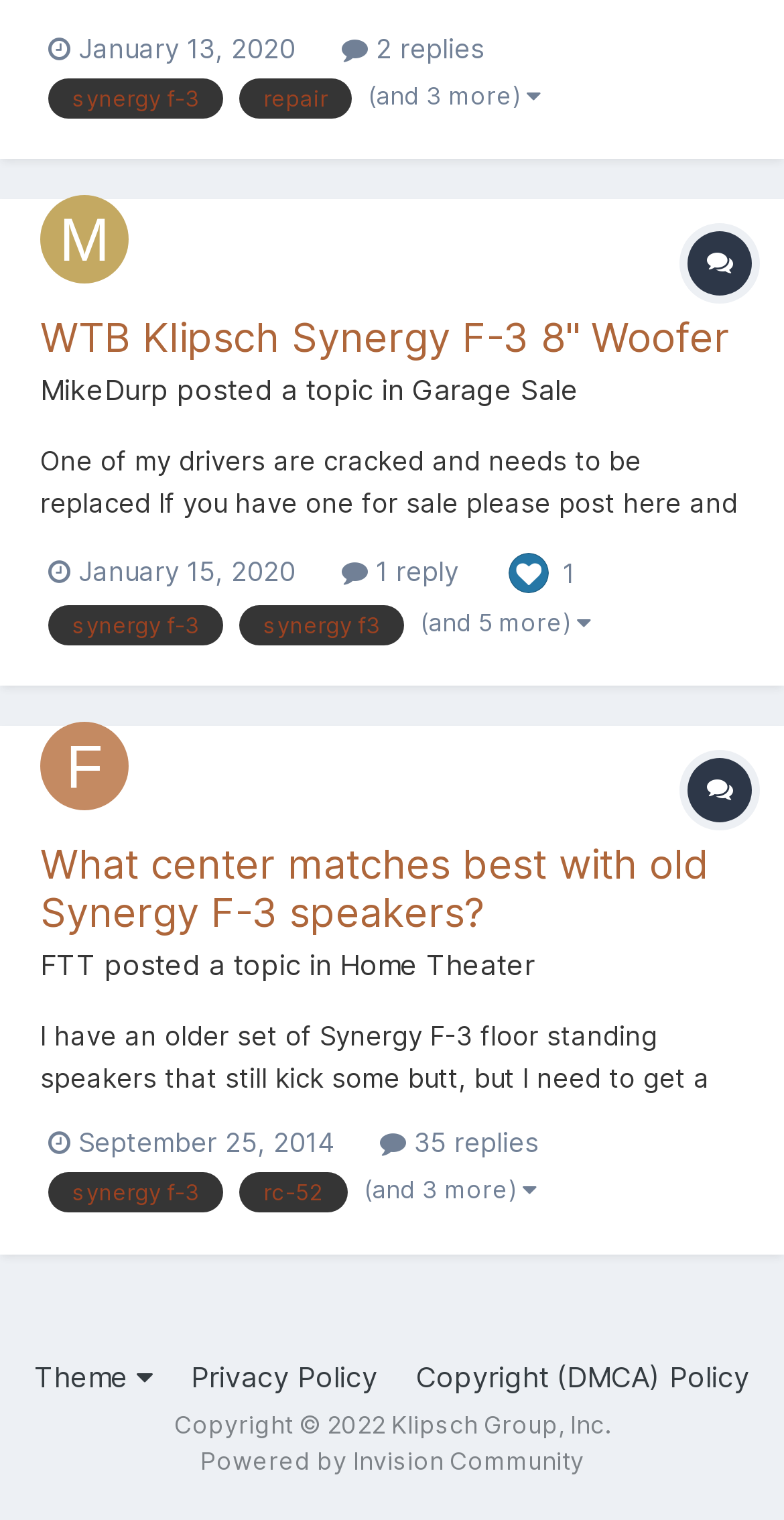Find the bounding box coordinates for the area that must be clicked to perform this action: "View topics in Garage Sale category".

[0.526, 0.245, 0.738, 0.267]